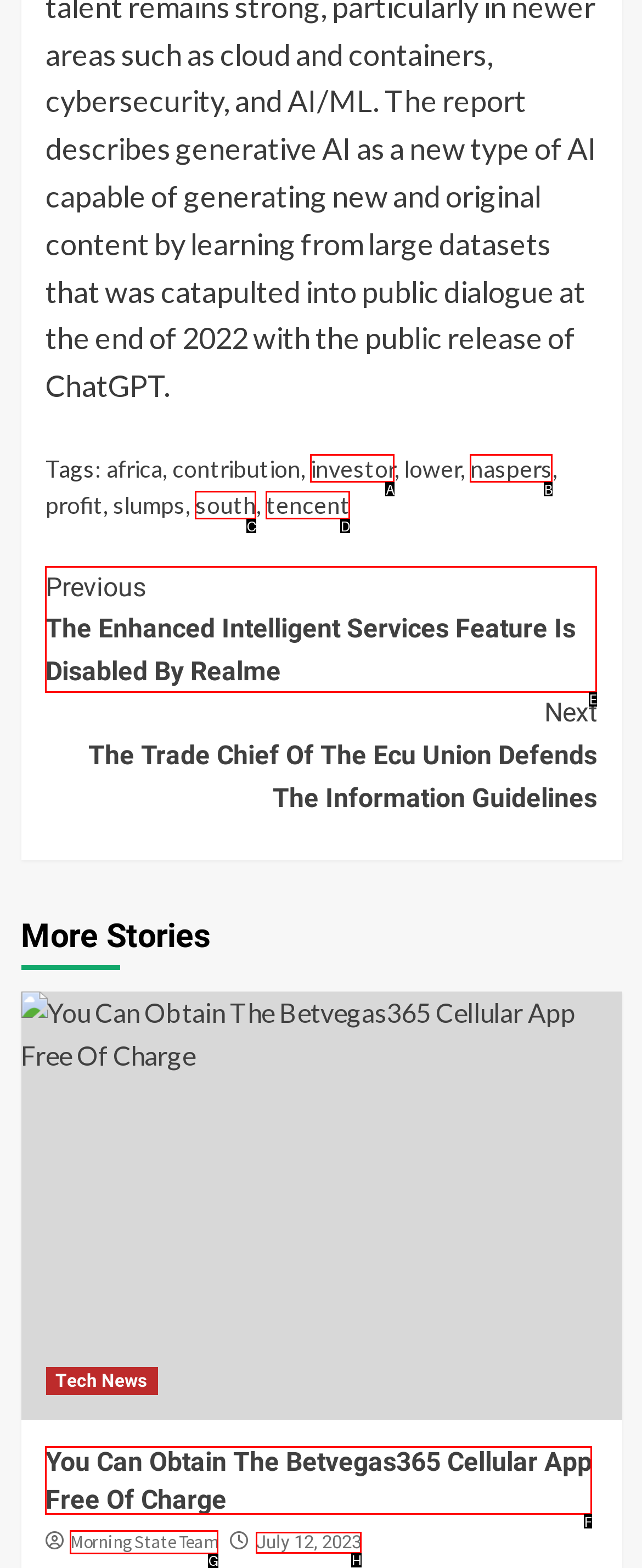To complete the task: Go to the 'Morning State Team' page, select the appropriate UI element to click. Respond with the letter of the correct option from the given choices.

G